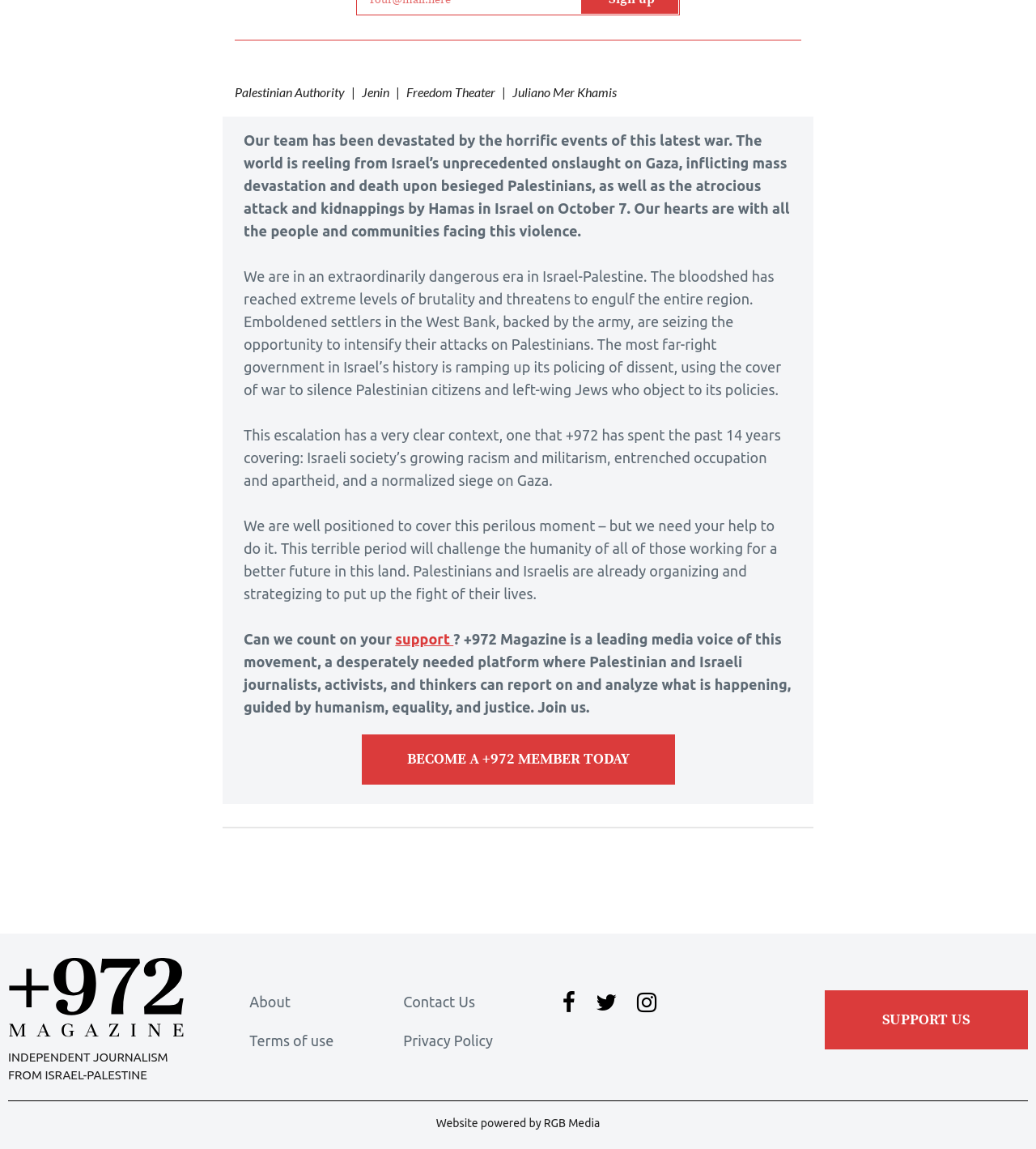Can you find the bounding box coordinates of the area I should click to execute the following instruction: "search for something"?

None